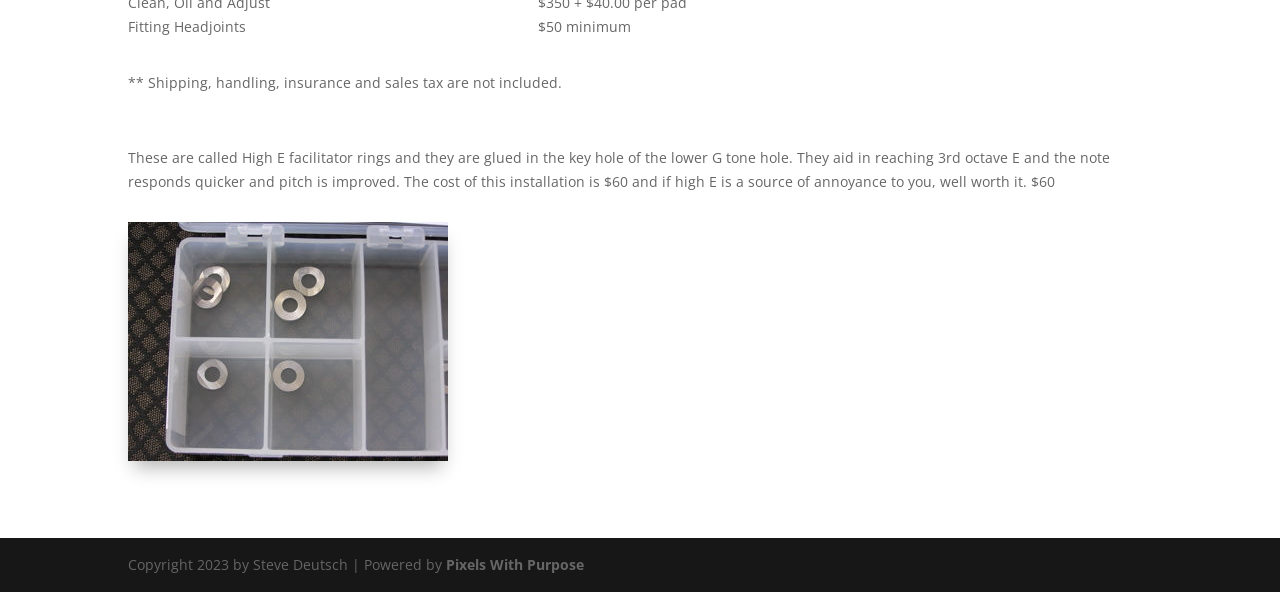What is the minimum order amount?
From the image, respond with a single word or phrase.

$50